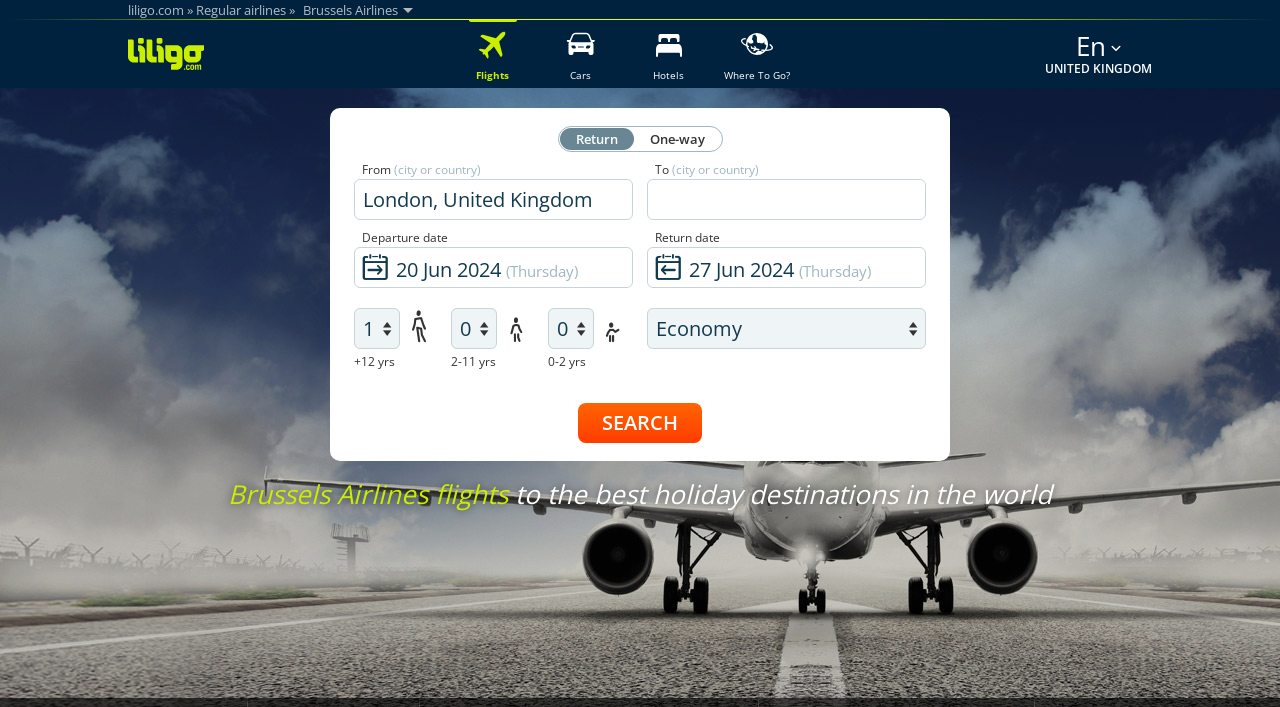From the given element description: "liligo.com", find the bounding box for the UI element. Provide the coordinates as four float numbers between 0 and 1, in the order [left, top, right, bottom].

[0.1, 0.001, 0.144, 0.027]